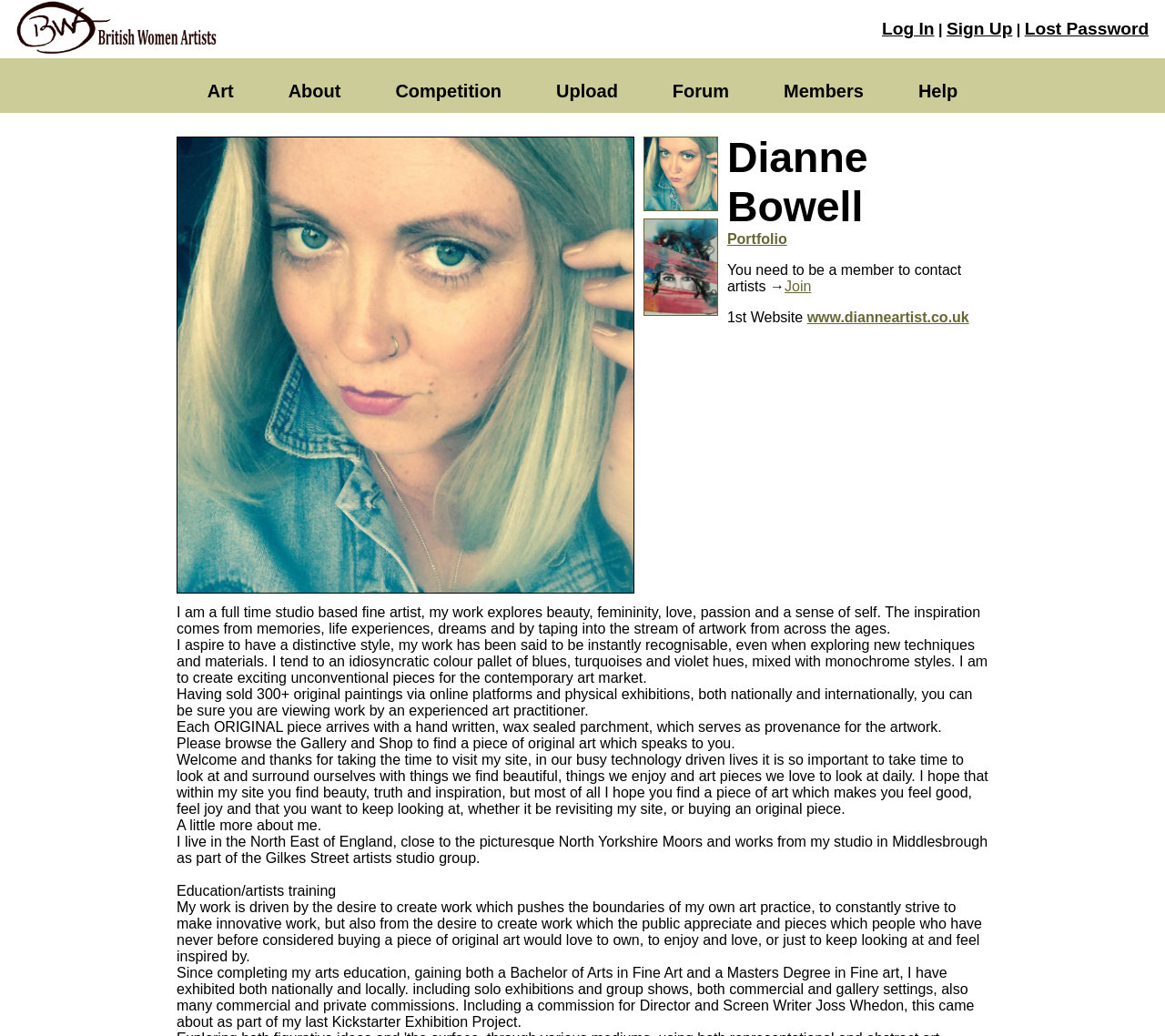Provide the bounding box coordinates for the area that should be clicked to complete the instruction: "View the artist's portfolio".

[0.624, 0.223, 0.676, 0.238]